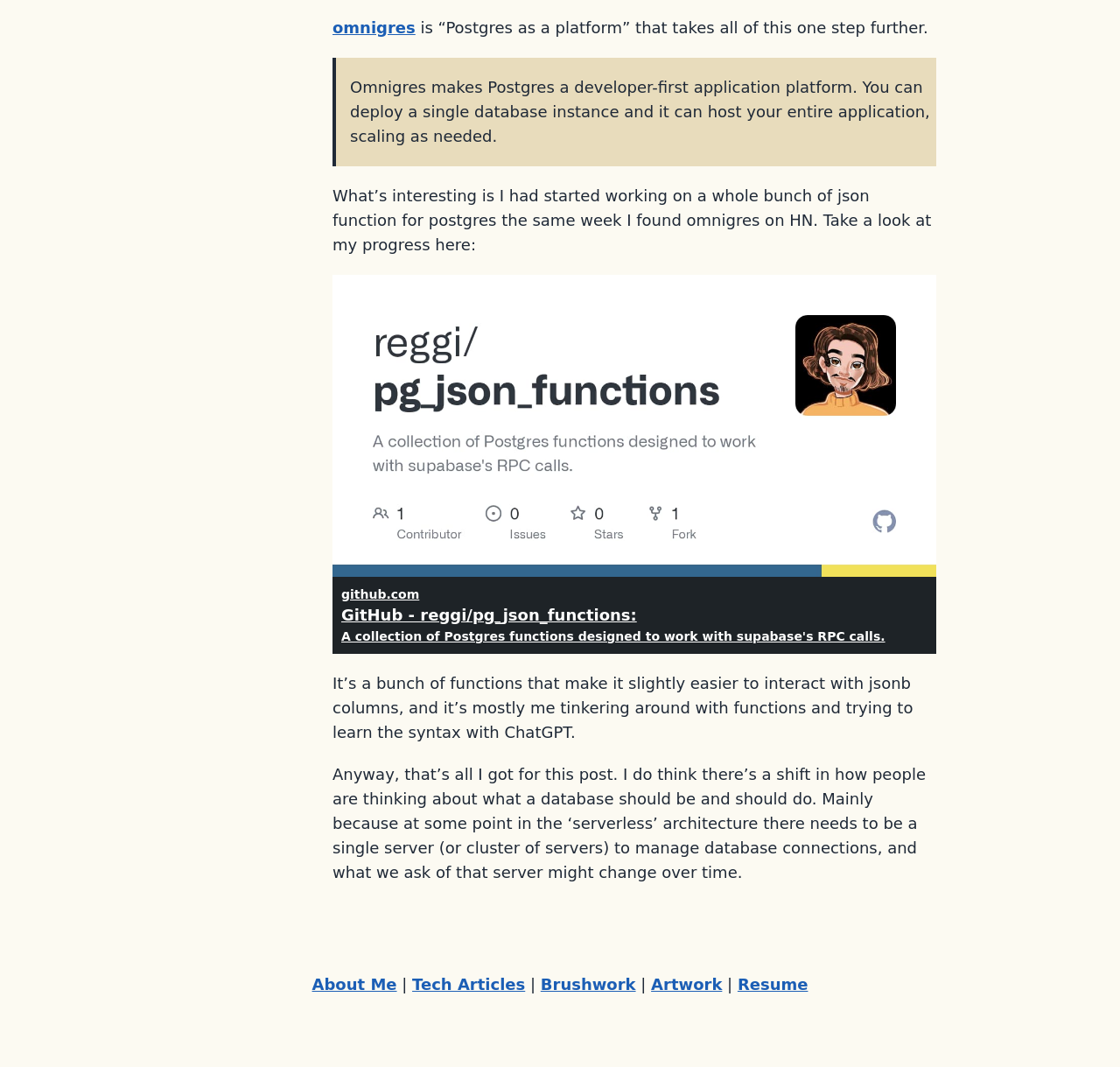Bounding box coordinates are to be given in the format (top-left x, top-left y, bottom-right x, bottom-right y). All values must be floating point numbers between 0 and 1. Provide the bounding box coordinate for the UI element described as: Artwork

[0.581, 0.914, 0.645, 0.931]